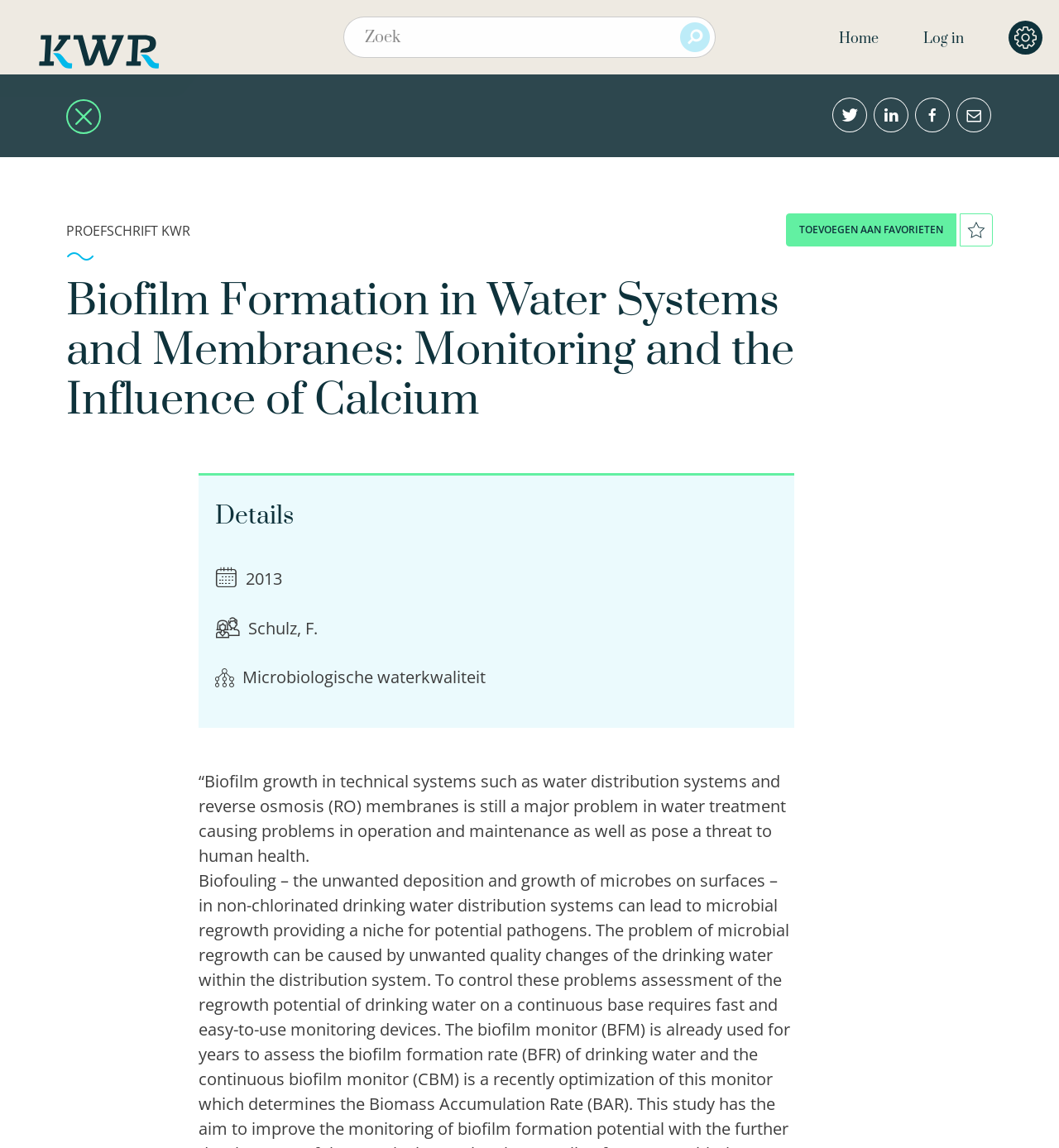Locate the bounding box coordinates of the element that should be clicked to execute the following instruction: "Visit the library of KWR".

[0.004, 0.0, 0.184, 0.065]